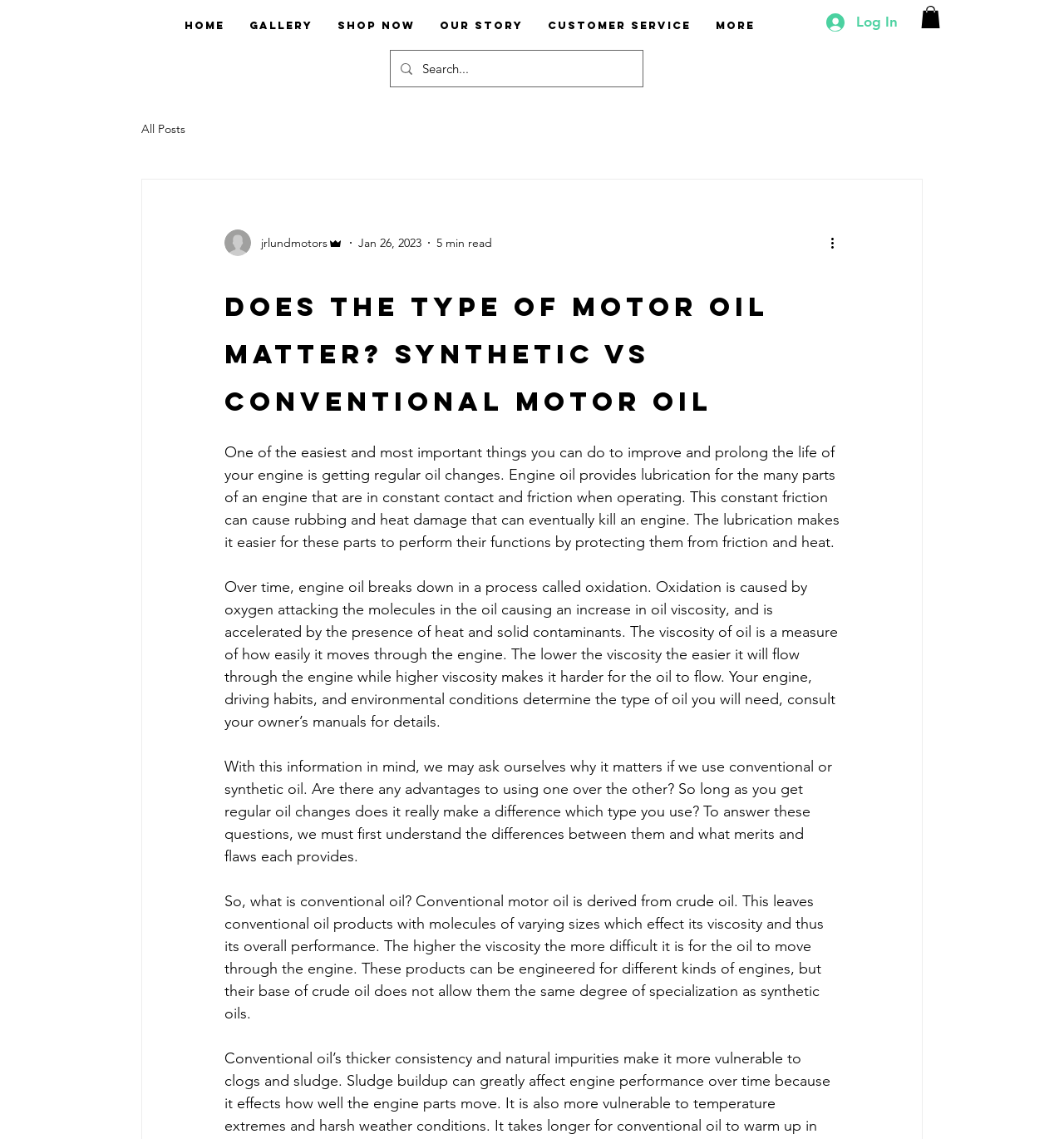Locate the bounding box coordinates of the element that should be clicked to fulfill the instruction: "Read more about the blog post".

[0.778, 0.204, 0.797, 0.222]